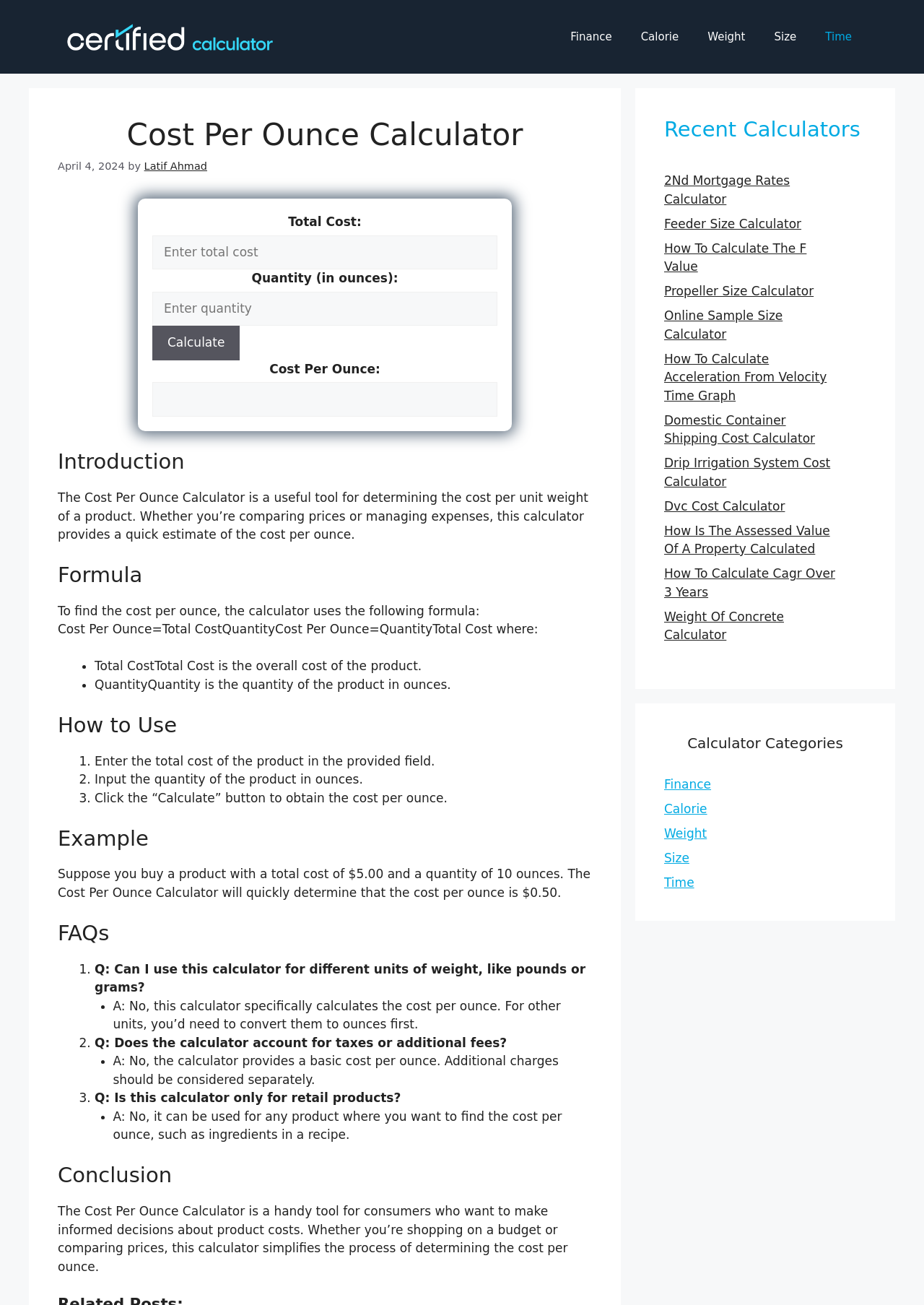What is the main heading displayed on the webpage? Please provide the text.

Cost Per Ounce Calculator